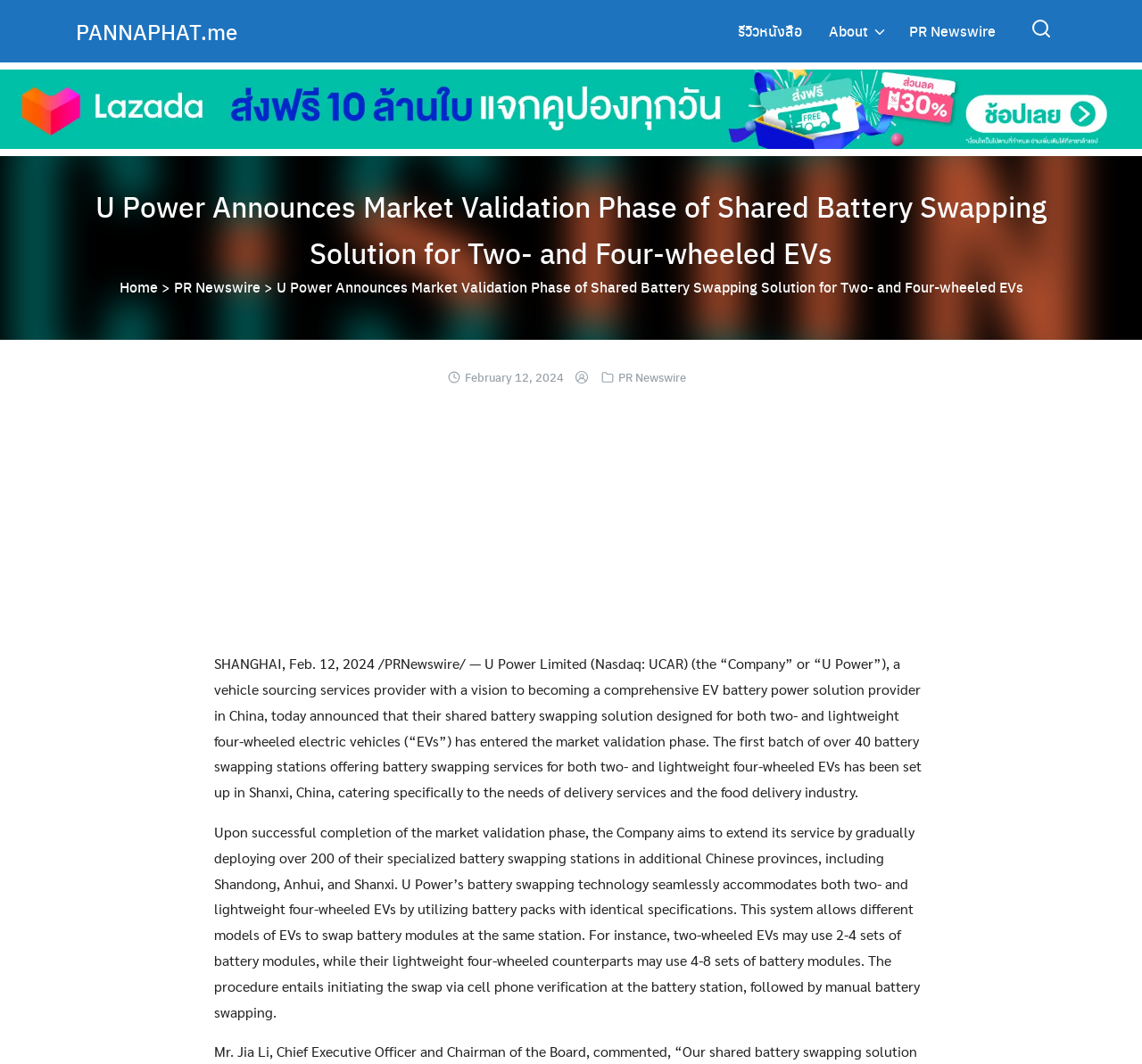What is the name of the CEO of U Power?
Based on the image, give a one-word or short phrase answer.

Jia Li